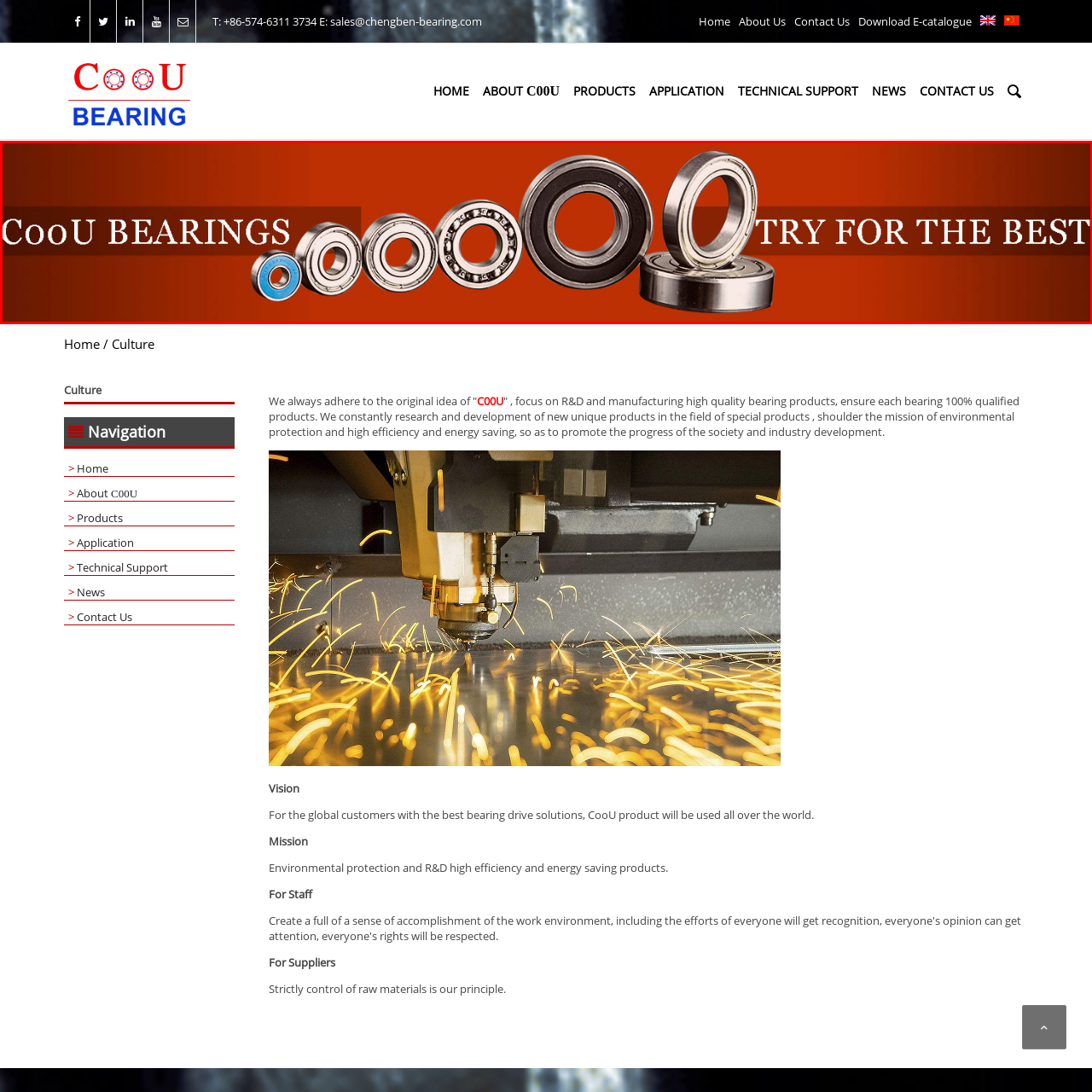What is showcased by the arrangement of bearings?
Look at the image surrounded by the red border and respond with a one-word or short-phrase answer based on your observation.

Range of products